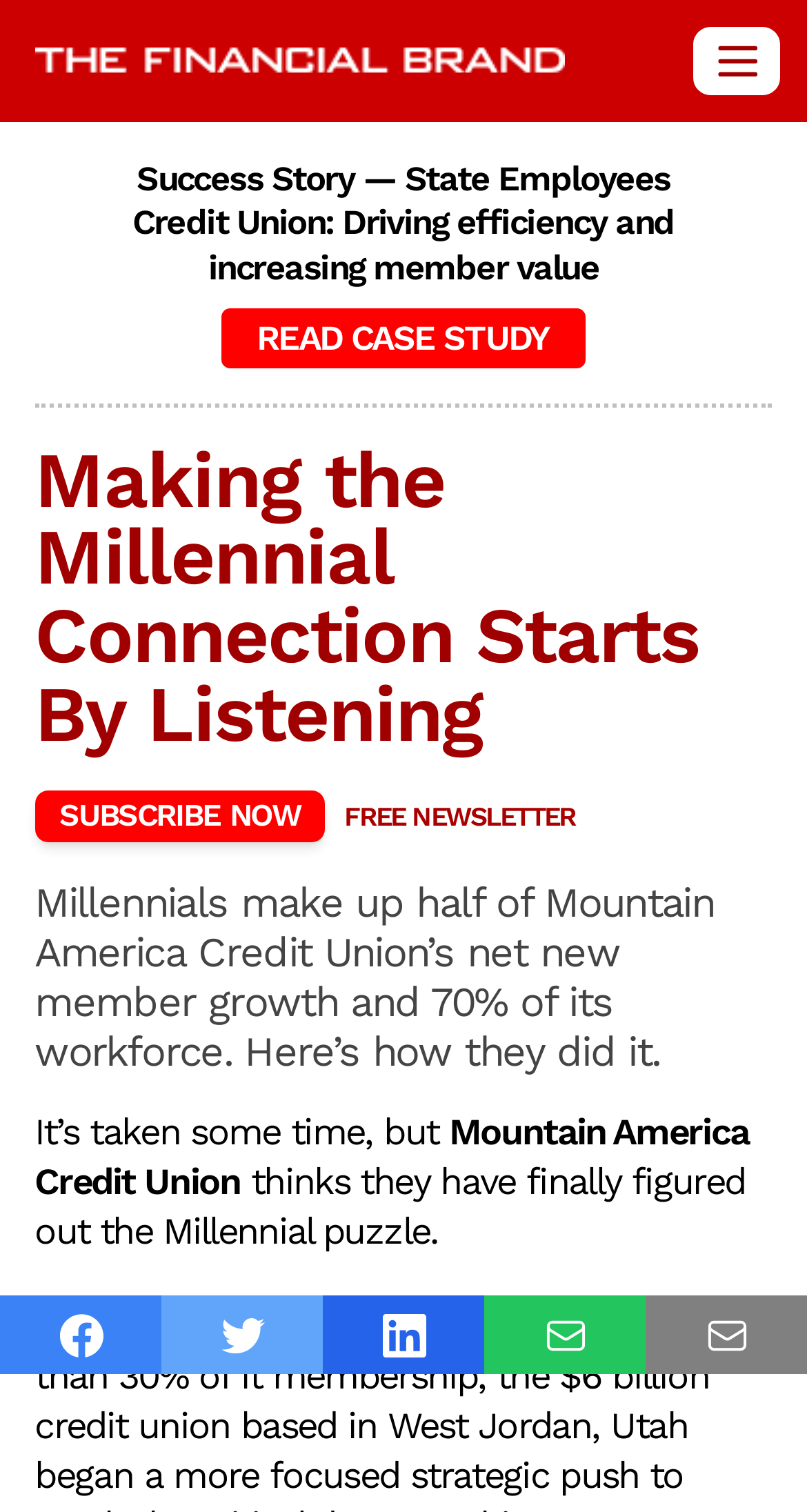Identify the bounding box of the UI element that matches this description: "LinkedIn".

[0.4, 0.857, 0.6, 0.909]